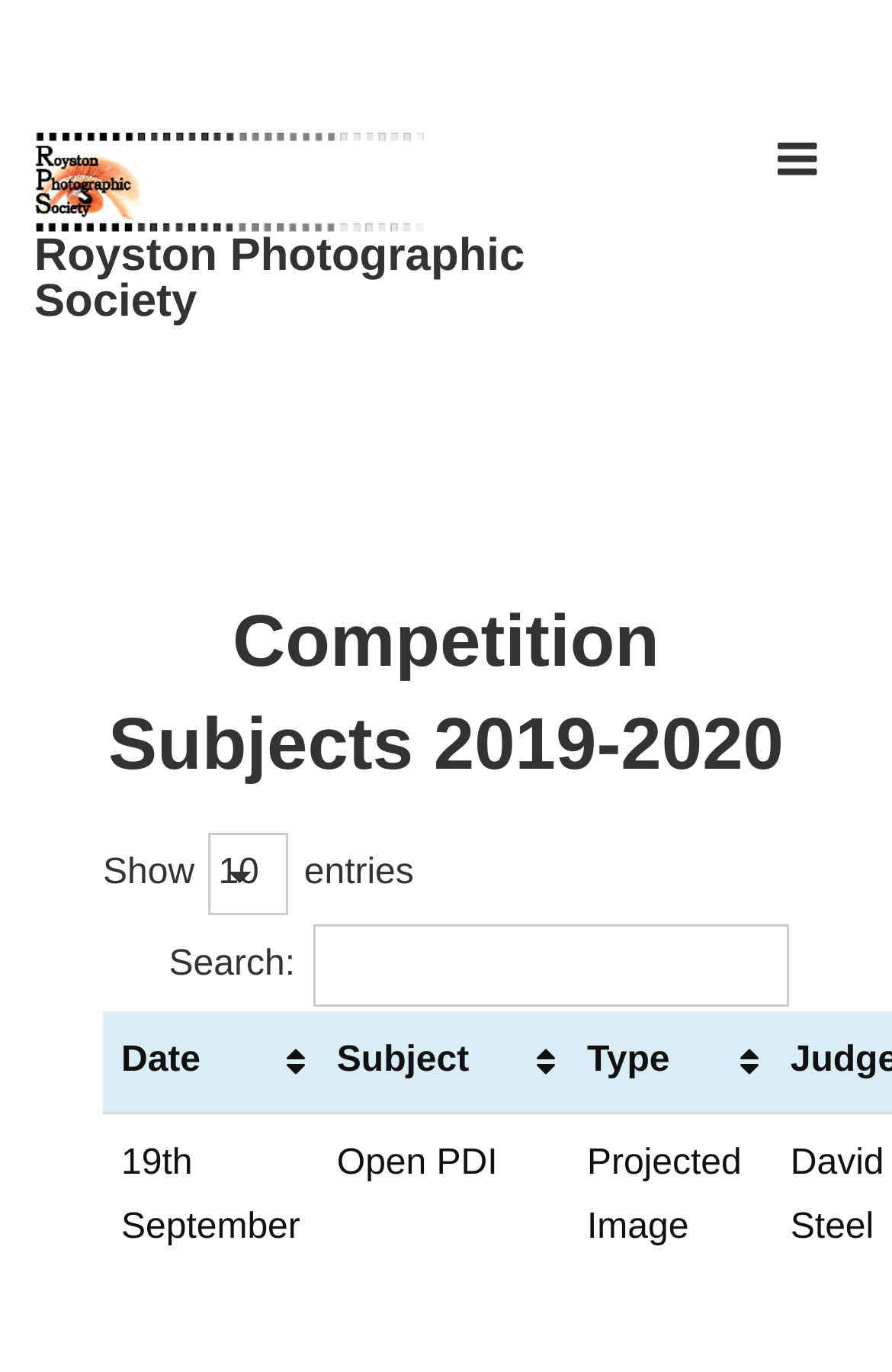What can be sorted in ascending order?
Based on the image, give a concise answer in the form of a single word or short phrase.

Columns